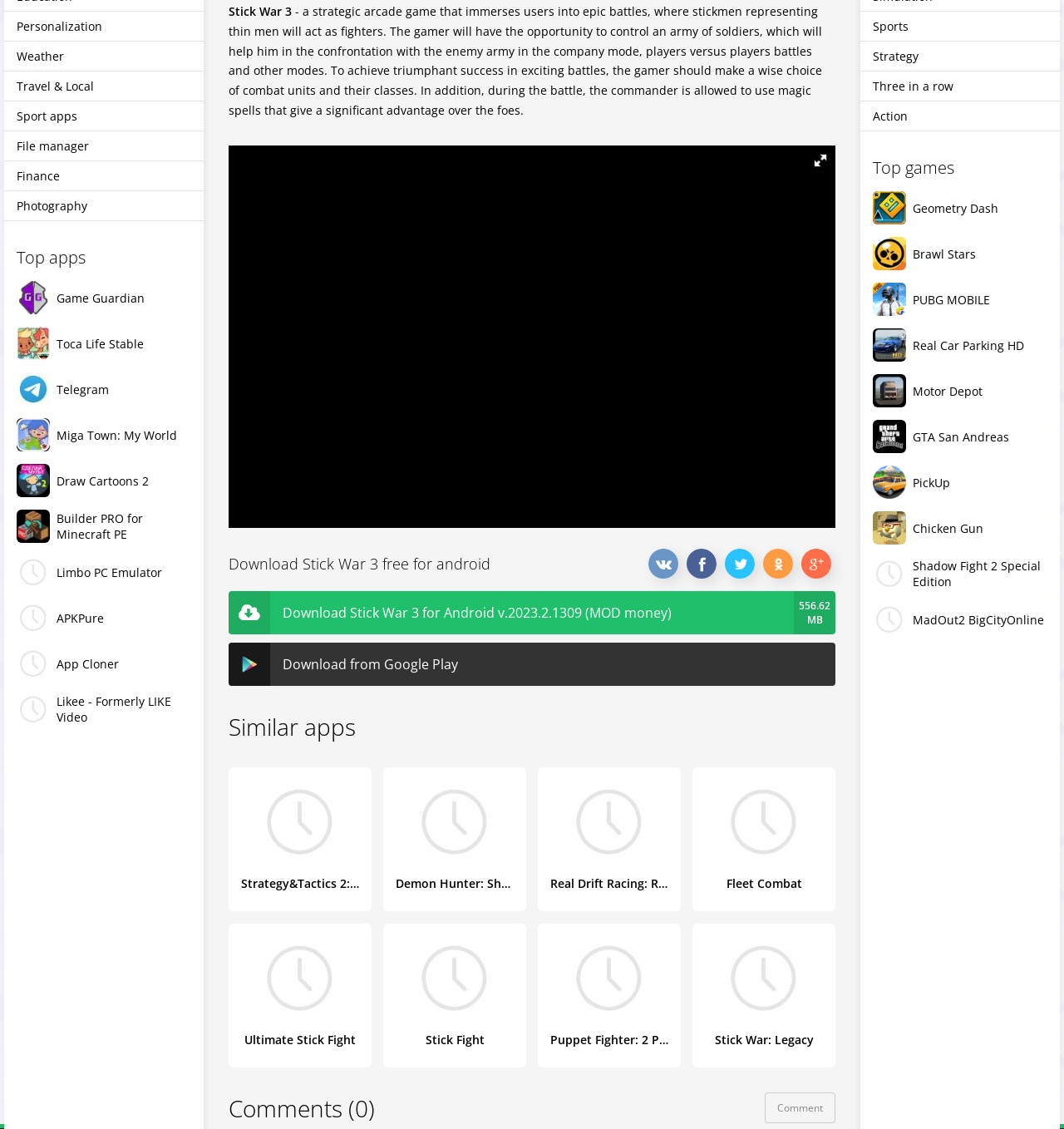Provide the bounding box coordinates of the HTML element this sentence describes: "Personalization". The bounding box coordinates consist of four float numbers between 0 and 1, i.e., [left, top, right, bottom].

[0.004, 0.01, 0.191, 0.037]